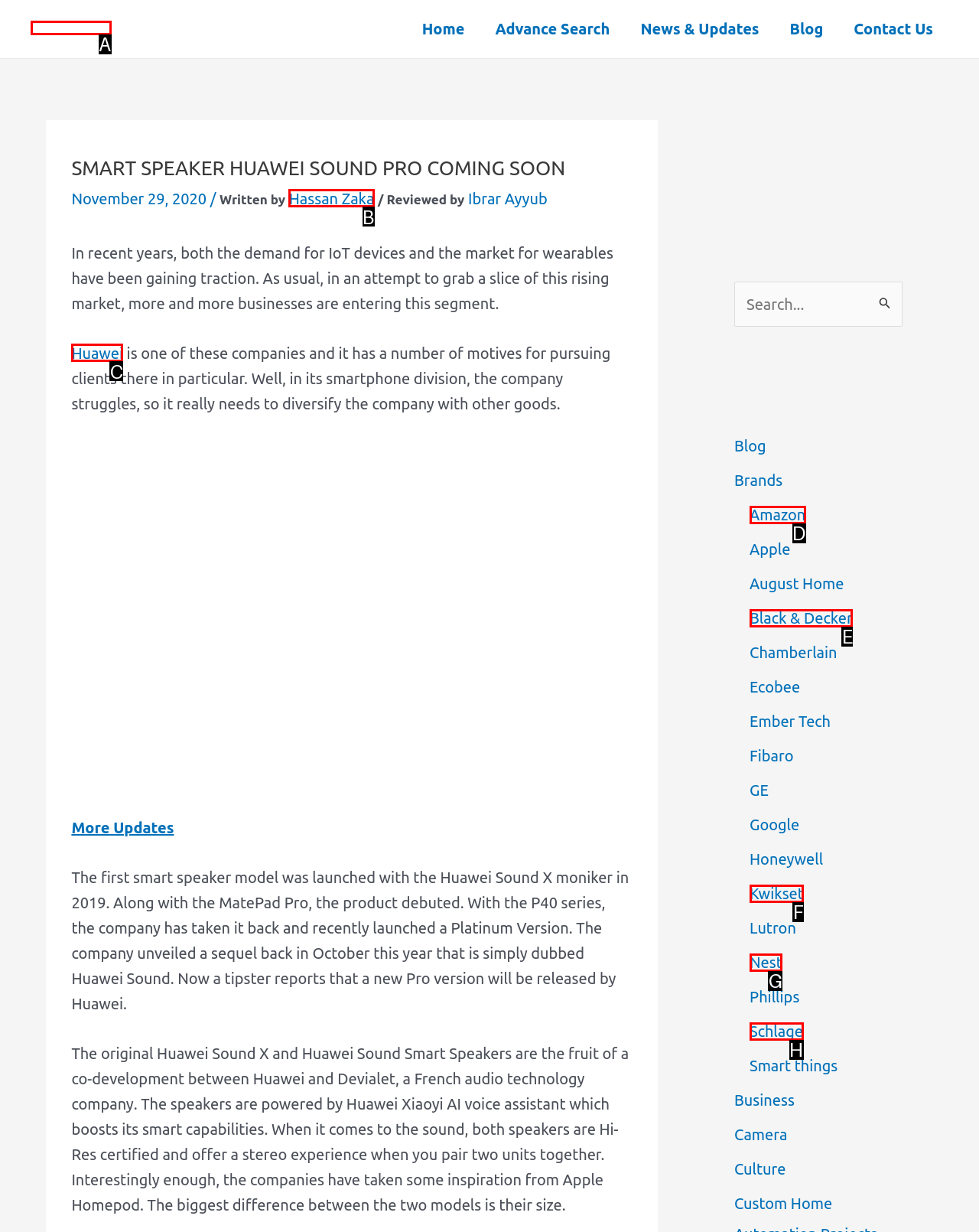Match the HTML element to the description: Black & Decker. Answer with the letter of the correct option from the provided choices.

E